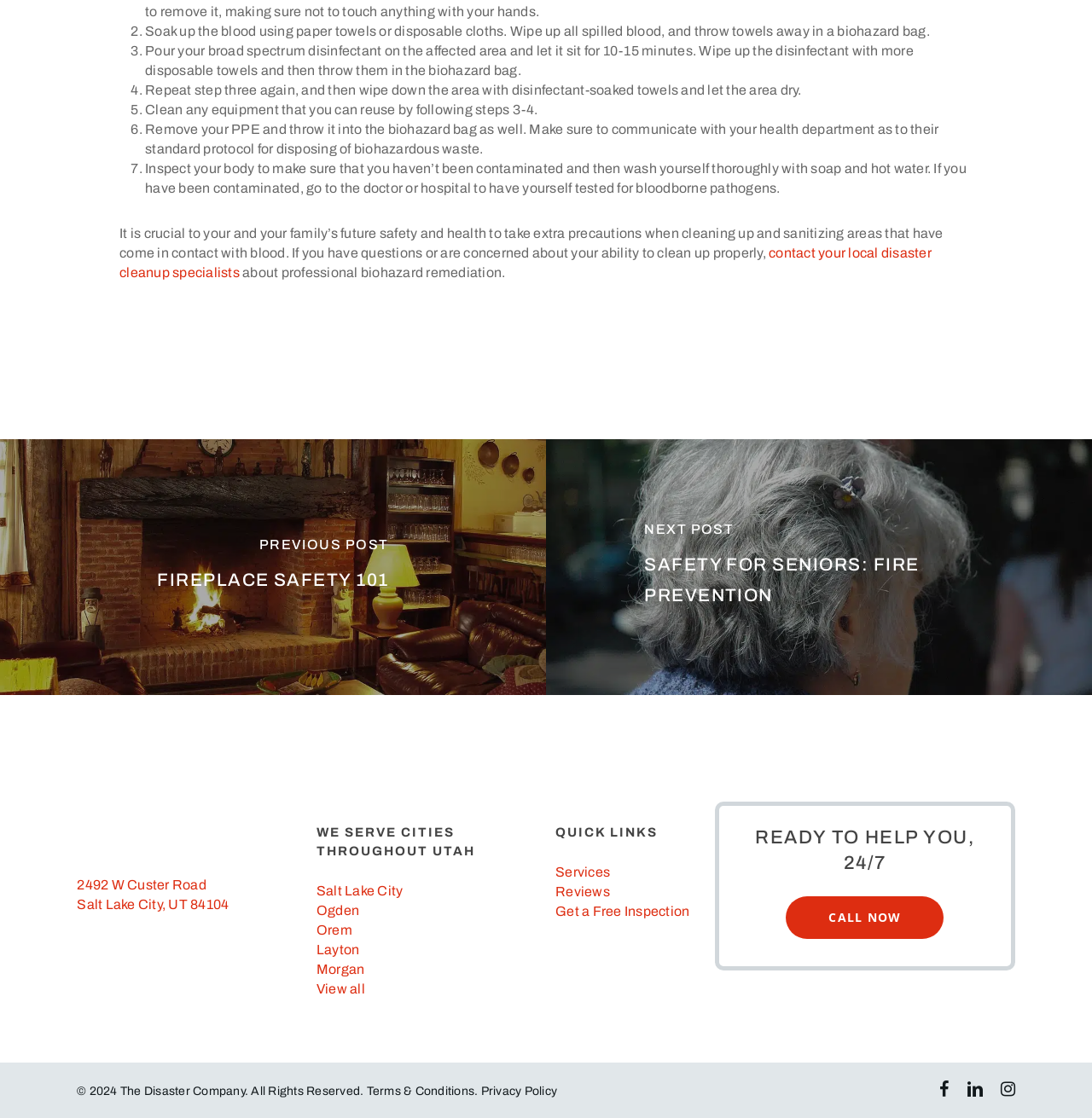What is the purpose of step 3 in the blood cleanup process?
Refer to the screenshot and answer in one word or phrase.

Disinfect the area